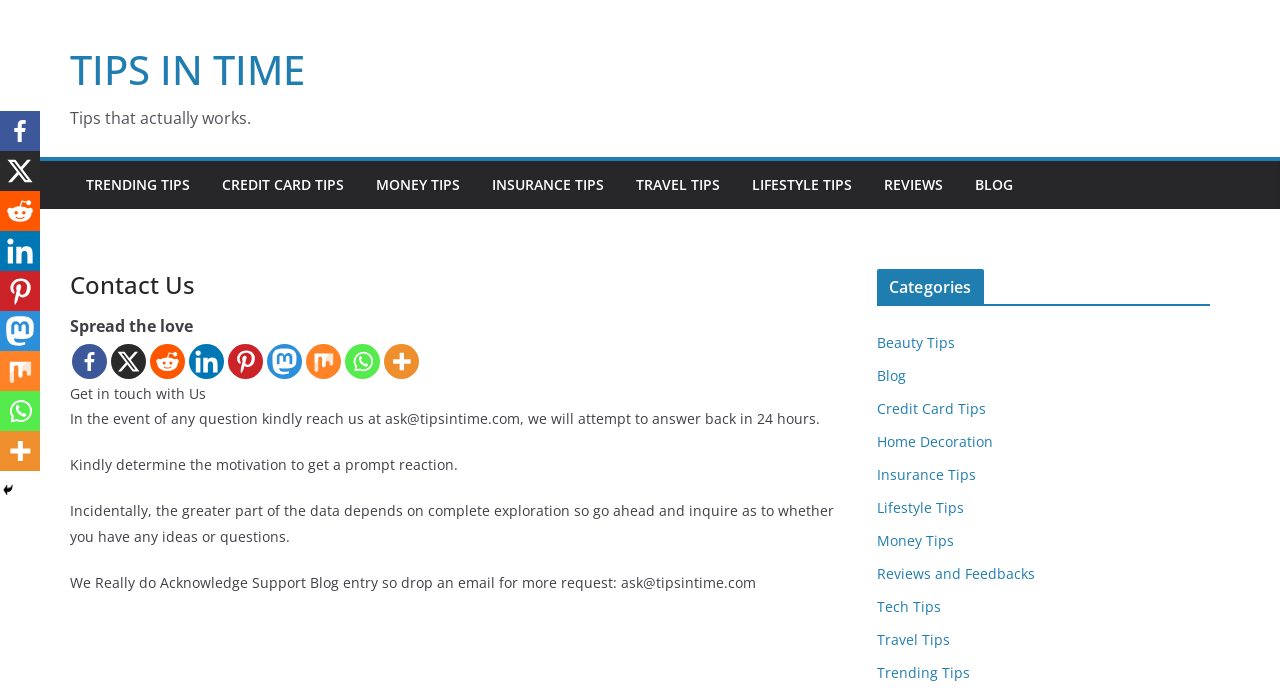Can you find the bounding box coordinates for the element to click on to achieve the instruction: "Explore the CREDIT CARD TIPS category"?

[0.173, 0.248, 0.269, 0.289]